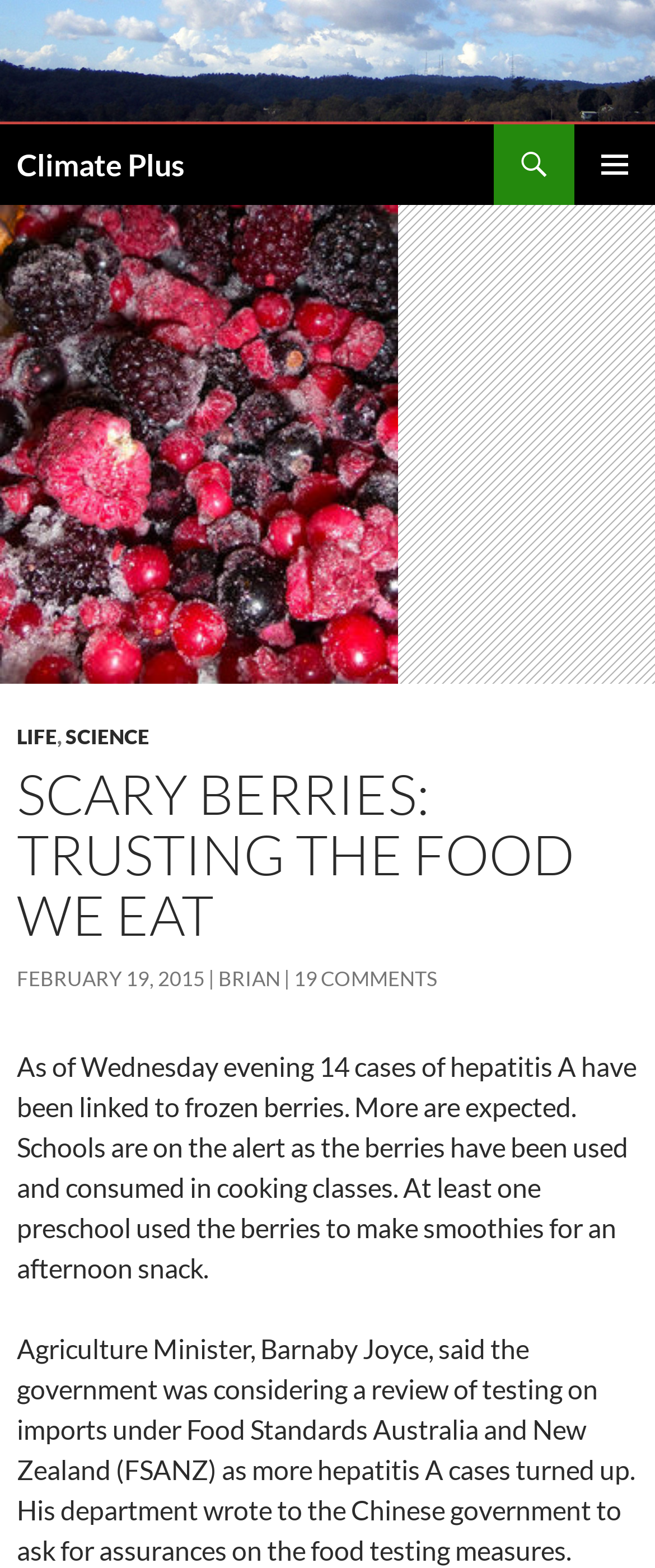What is the date of the article?
Please give a well-detailed answer to the question.

I found the answer by looking at the link 'FEBRUARY 19, 2015' which is located below the article title and author information.